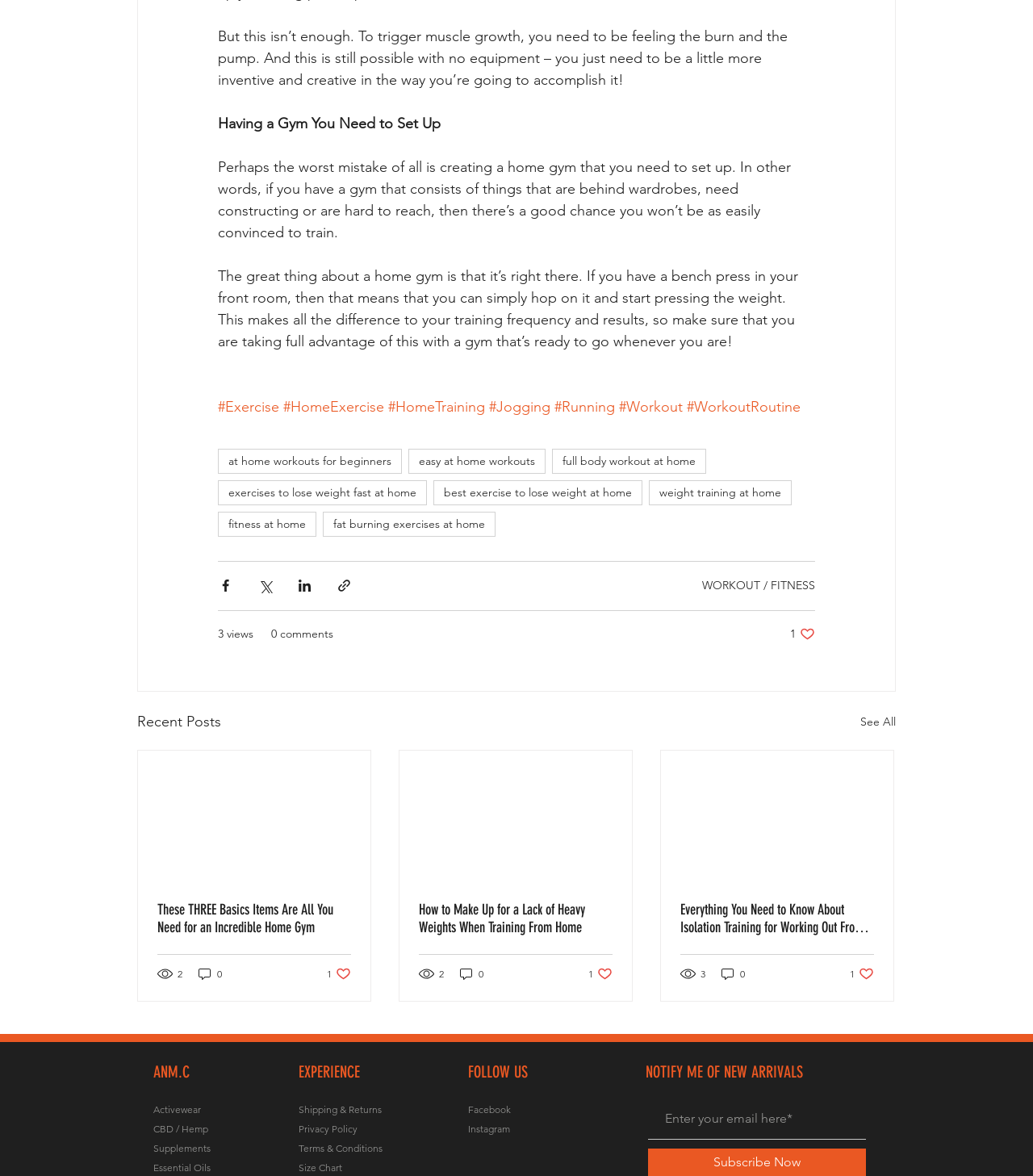Determine the coordinates of the bounding box that should be clicked to complete the instruction: "Click on the 'at home workouts for beginners' link". The coordinates should be represented by four float numbers between 0 and 1: [left, top, right, bottom].

[0.211, 0.381, 0.389, 0.403]